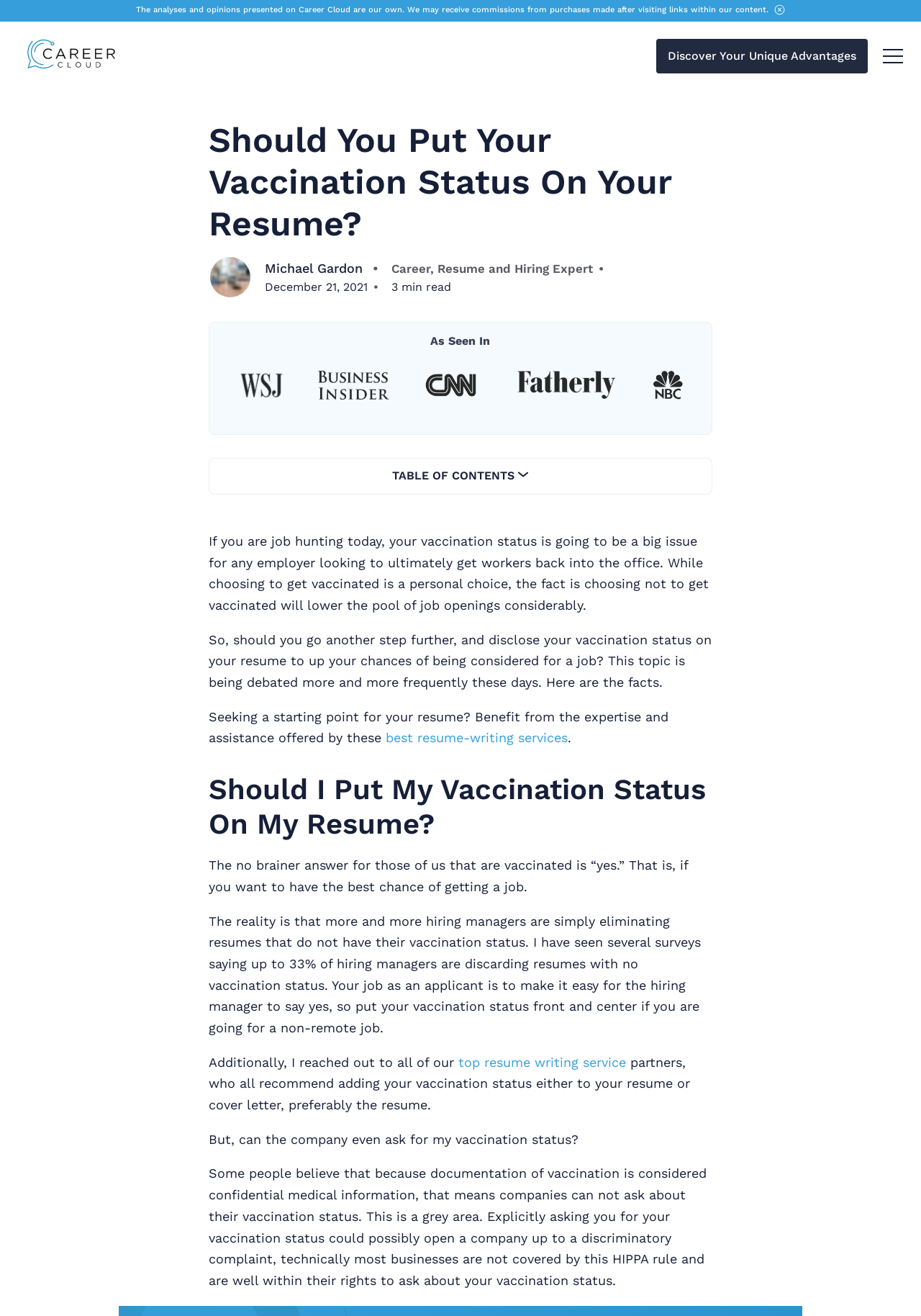What is the author's recommendation for vaccinated job seekers?
Please craft a detailed and exhaustive response to the question.

The author suggests that vaccinated job seekers should include their vaccination status on their resume to increase their chances of being considered for a job.